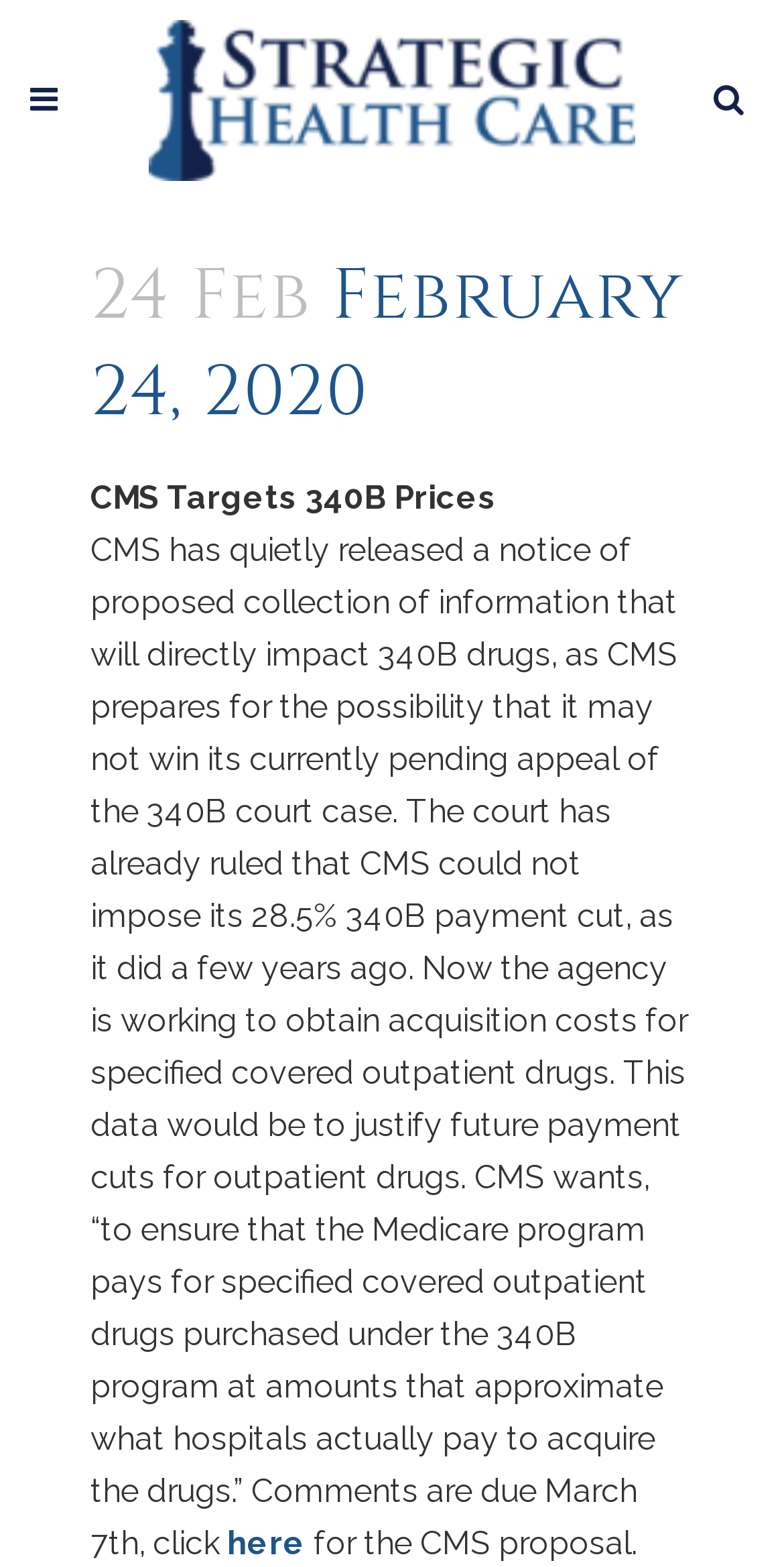Locate the bounding box of the UI element with the following description: "alt="Logo"".

[0.189, 0.013, 0.811, 0.115]